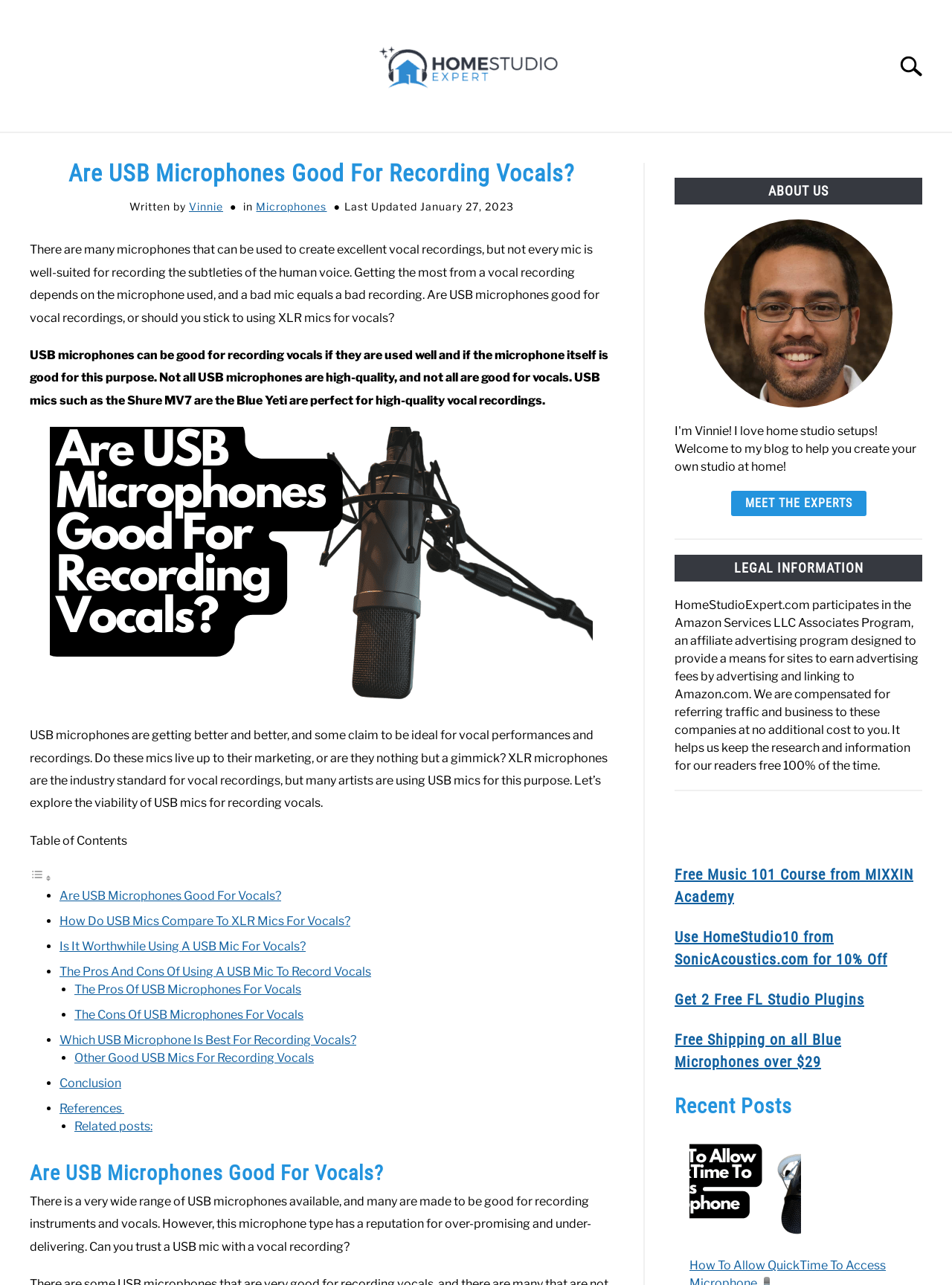Return the bounding box coordinates of the UI element that corresponds to this description: "Conclusion". The coordinates must be given as four float numbers in the range of 0 and 1, [left, top, right, bottom].

[0.062, 0.837, 0.127, 0.848]